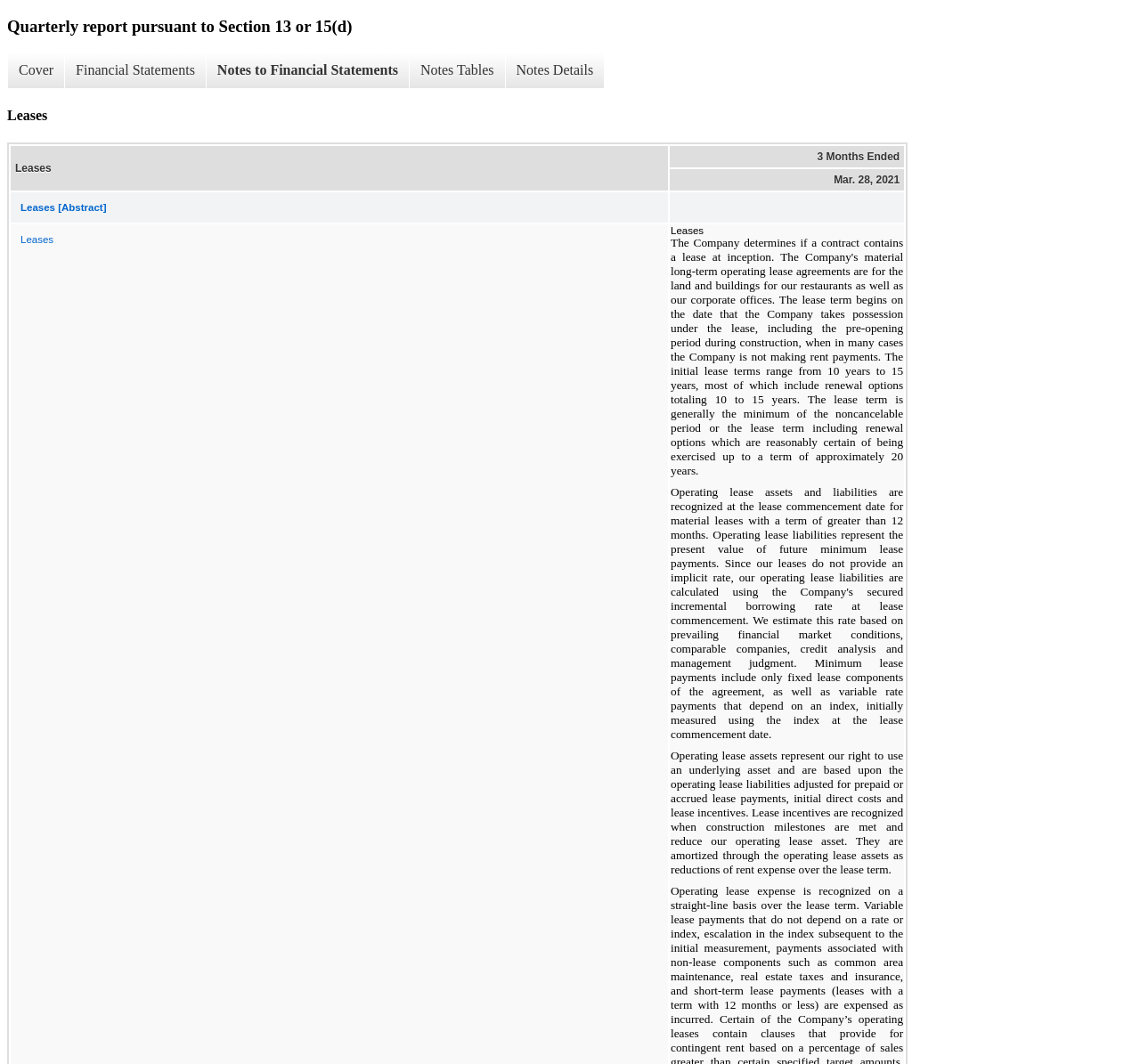What is the last link on the webpage?
Look at the webpage screenshot and answer the question with a detailed explanation.

The last link on the webpage is 'Notes Details' which is located at the bottom of the page with a bounding box of [0.443, 0.05, 0.53, 0.083].